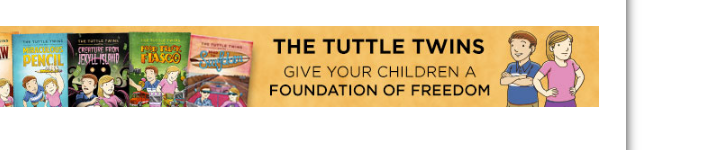What is the tone of the banner?
Refer to the image and provide a detailed answer to the question.

The tone of the banner can be described as light-hearted, as it aims to resonate with both kids and parents who prioritize educational content that fosters independence and critical thinking, and the overall design blends playful artwork with a bold and encouraging message.